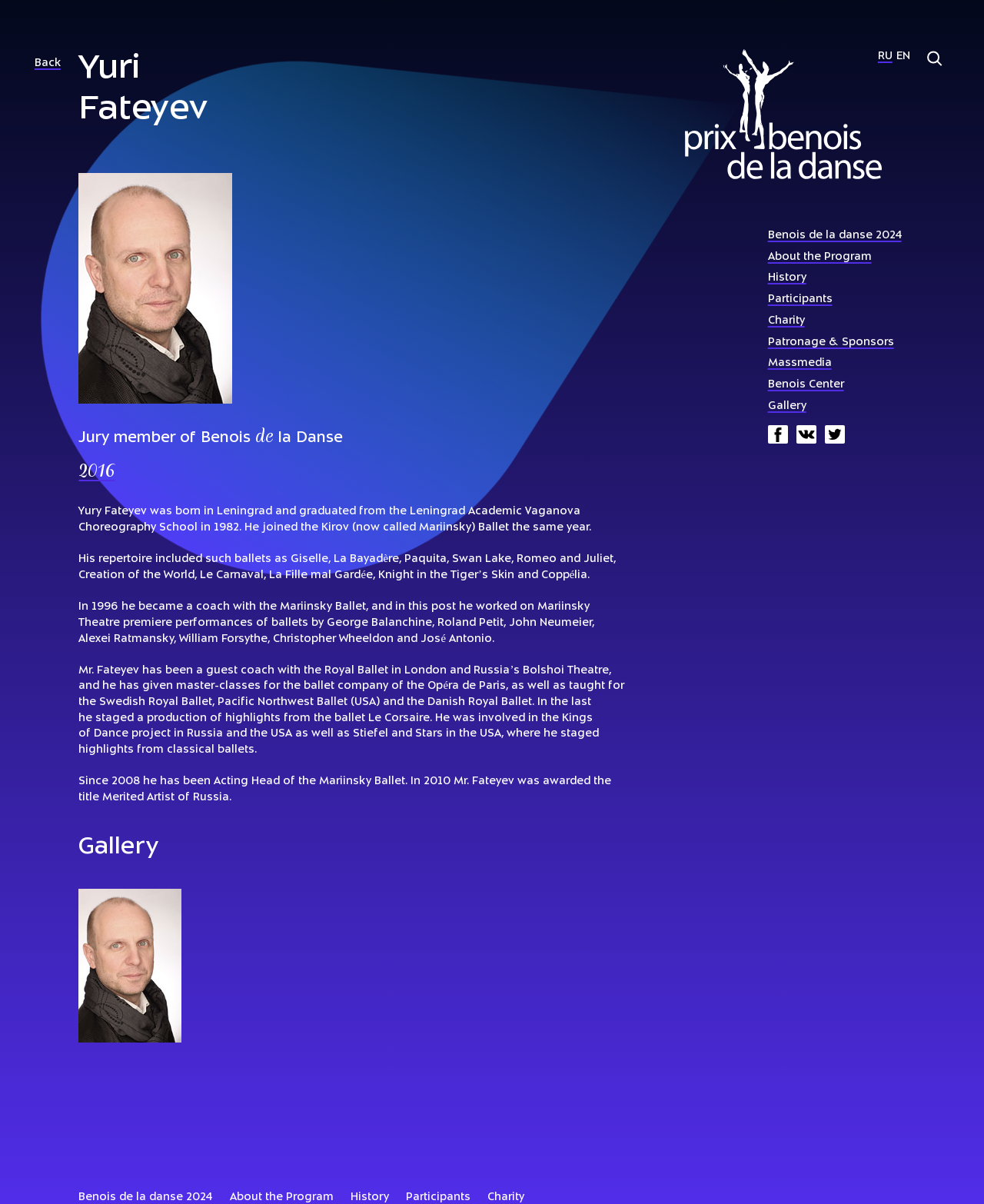Identify the bounding box coordinates for the element you need to click to achieve the following task: "View the 'Benois de la danse 2024' page". Provide the bounding box coordinates as four float numbers between 0 and 1, in the form [left, top, right, bottom].

[0.78, 0.19, 0.916, 0.202]